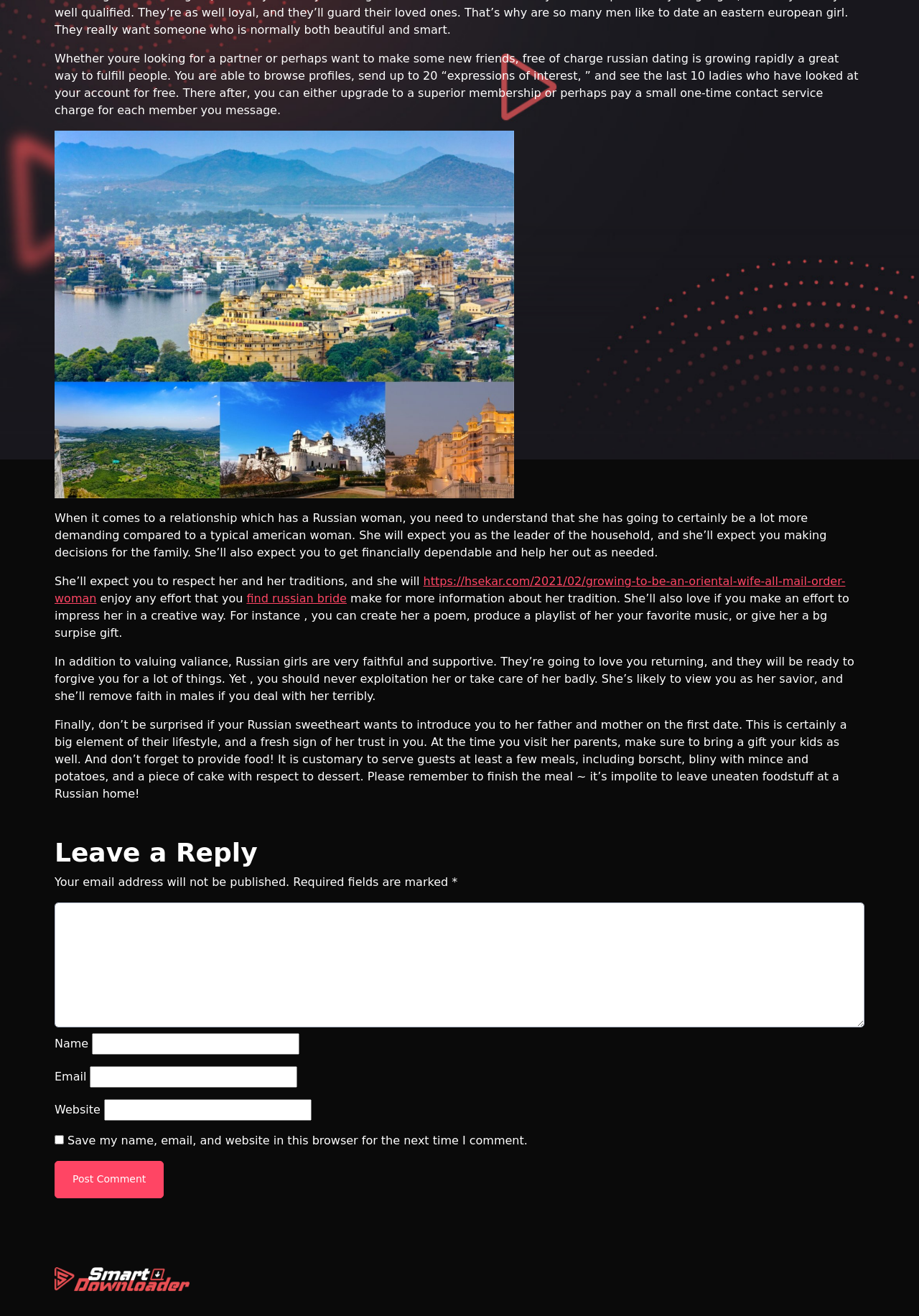Given the description "name="submit" value="Post Comment"", provide the bounding box coordinates of the corresponding UI element.

[0.059, 0.882, 0.178, 0.91]